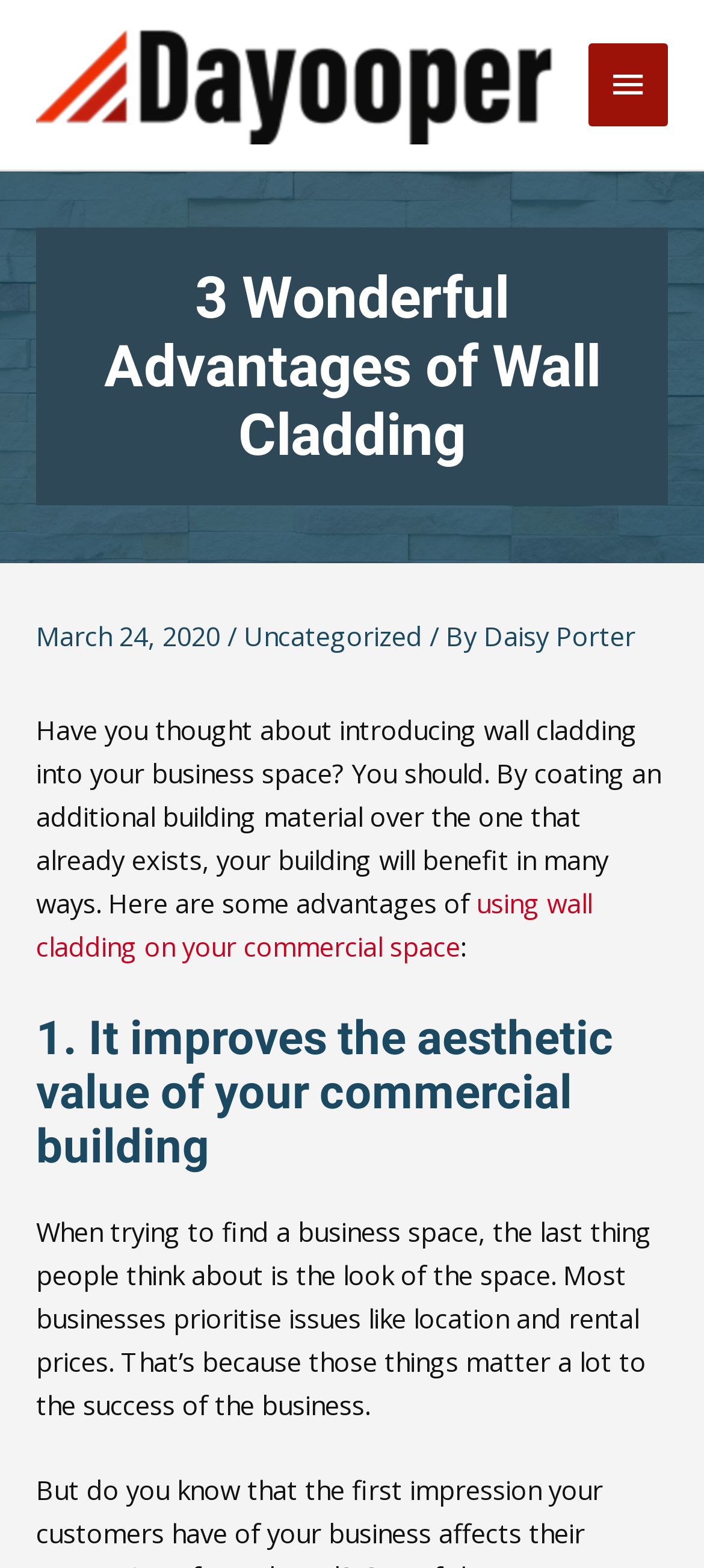From the image, can you give a detailed response to the question below:
What is the date of the article?

The date of the article can be found in the header section of the webpage, where it is written 'March 24, 2020'.